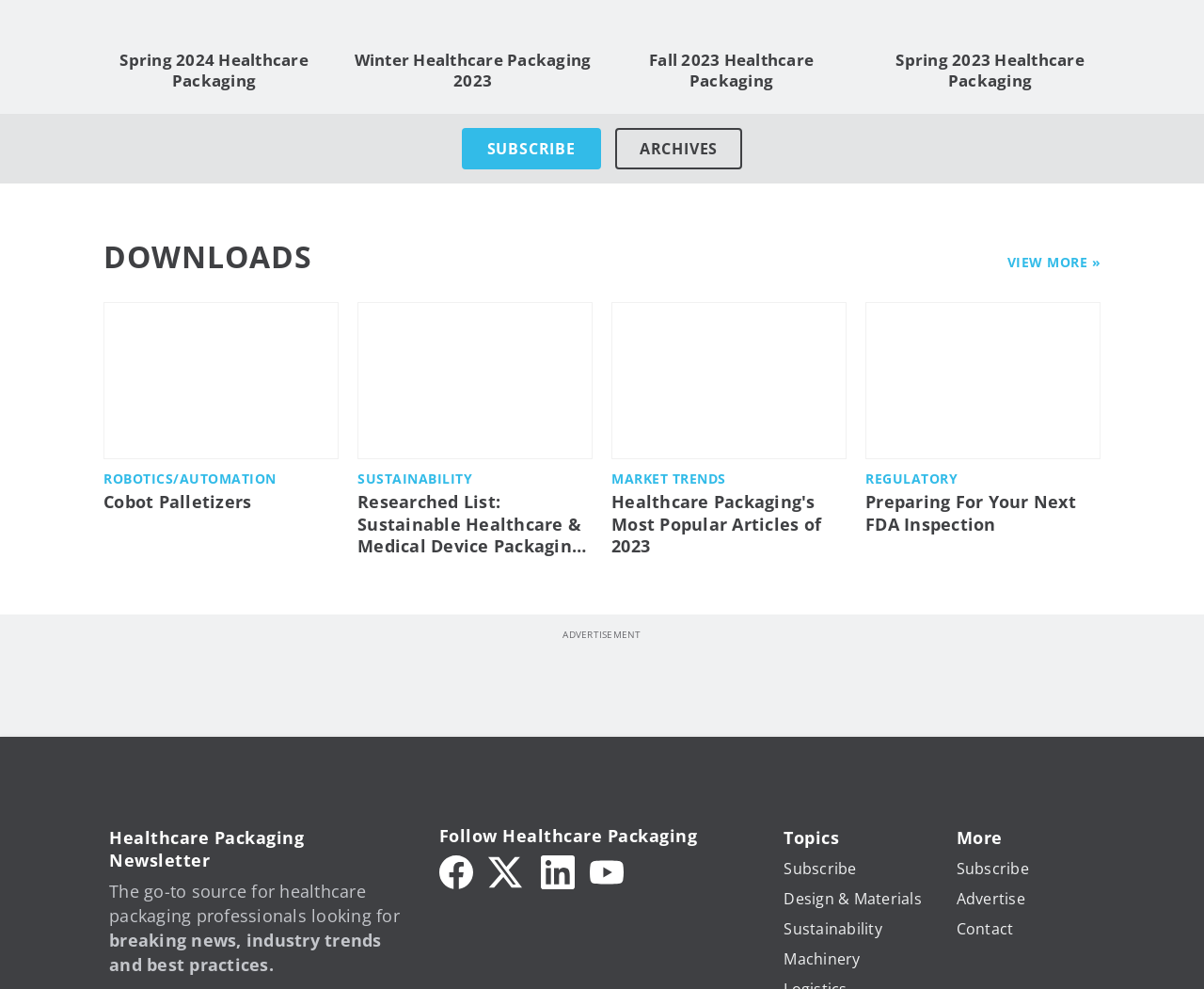Please indicate the bounding box coordinates for the clickable area to complete the following task: "Follow Healthcare Packaging on Facebook". The coordinates should be specified as four float numbers between 0 and 1, i.e., [left, top, right, bottom].

[0.365, 0.87, 0.393, 0.891]